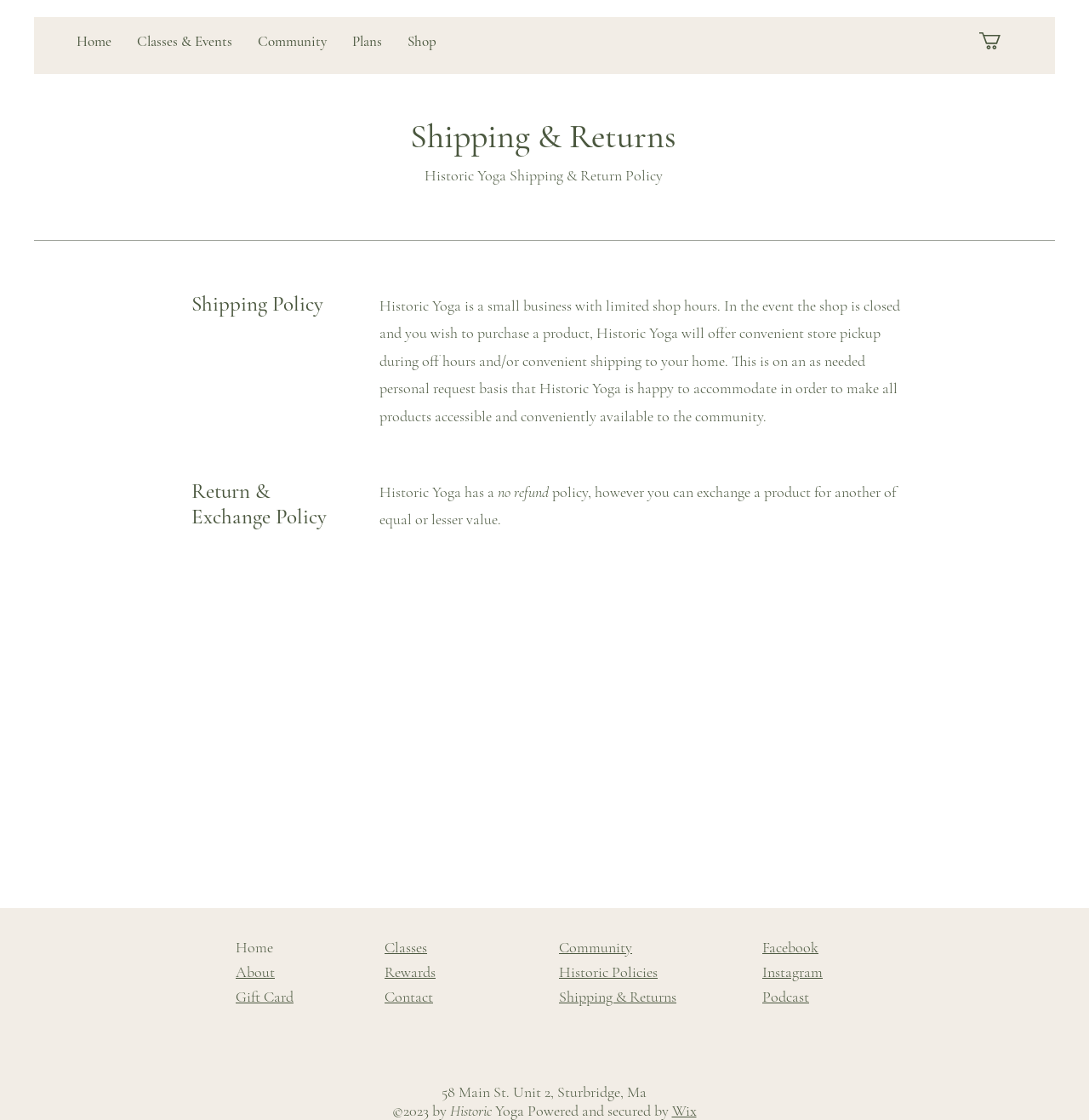Give the bounding box coordinates for the element described by: "Shipping & Returns".

[0.513, 0.881, 0.621, 0.898]